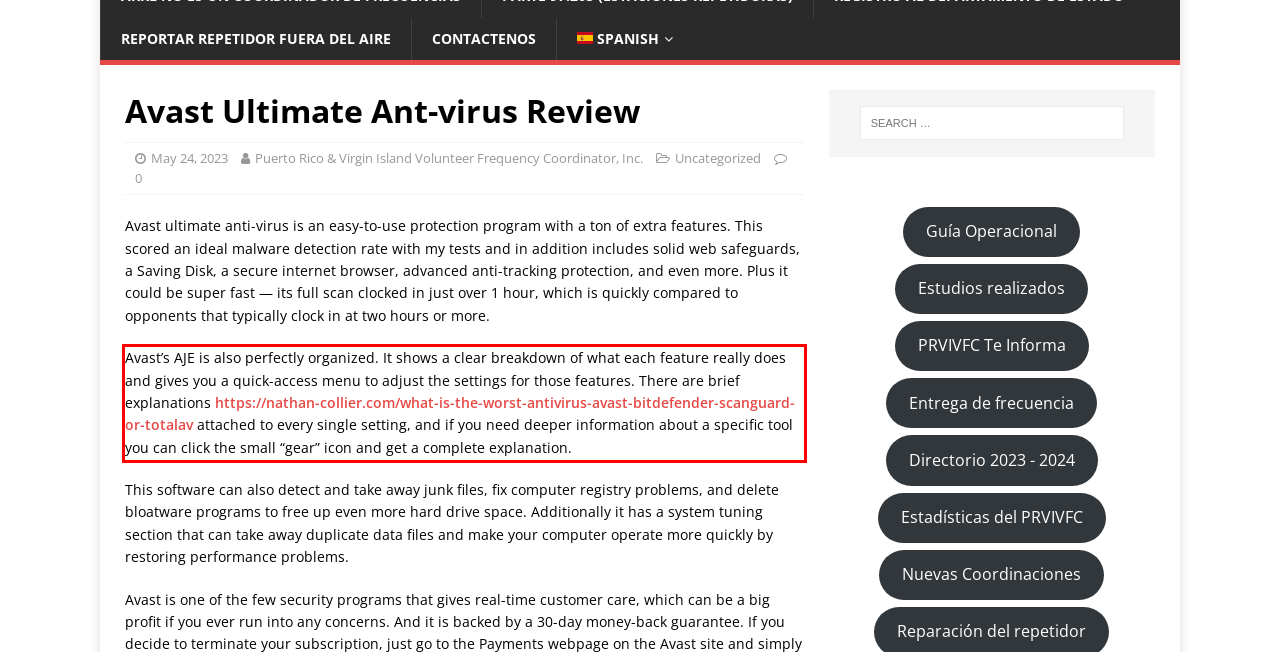With the provided screenshot of a webpage, locate the red bounding box and perform OCR to extract the text content inside it.

Avast’s AJE is also perfectly organized. It shows a clear breakdown of what each feature really does and gives you a quick-access menu to adjust the settings for those features. There are brief explanations https://nathan-collier.com/what-is-the-worst-antivirus-avast-bitdefender-scanguard-or-totalav attached to every single setting, and if you need deeper information about a specific tool you can click the small “gear” icon and get a complete explanation.